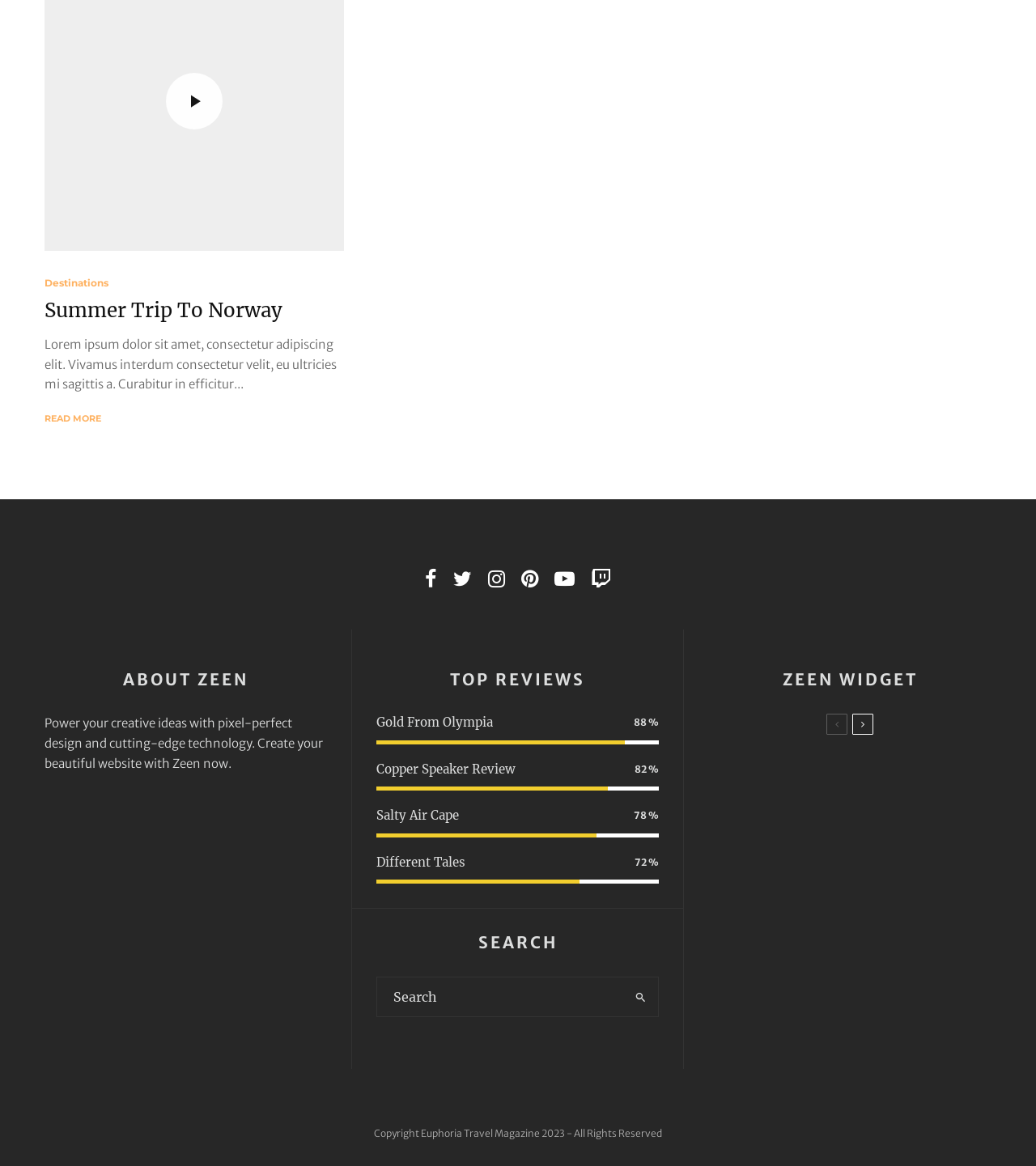Provide the bounding box coordinates for the UI element that is described by this text: "aria-label="search form" name="s" placeholder="Search"". The coordinates should be in the form of four float numbers between 0 and 1: [left, top, right, bottom].

[0.364, 0.838, 0.602, 0.872]